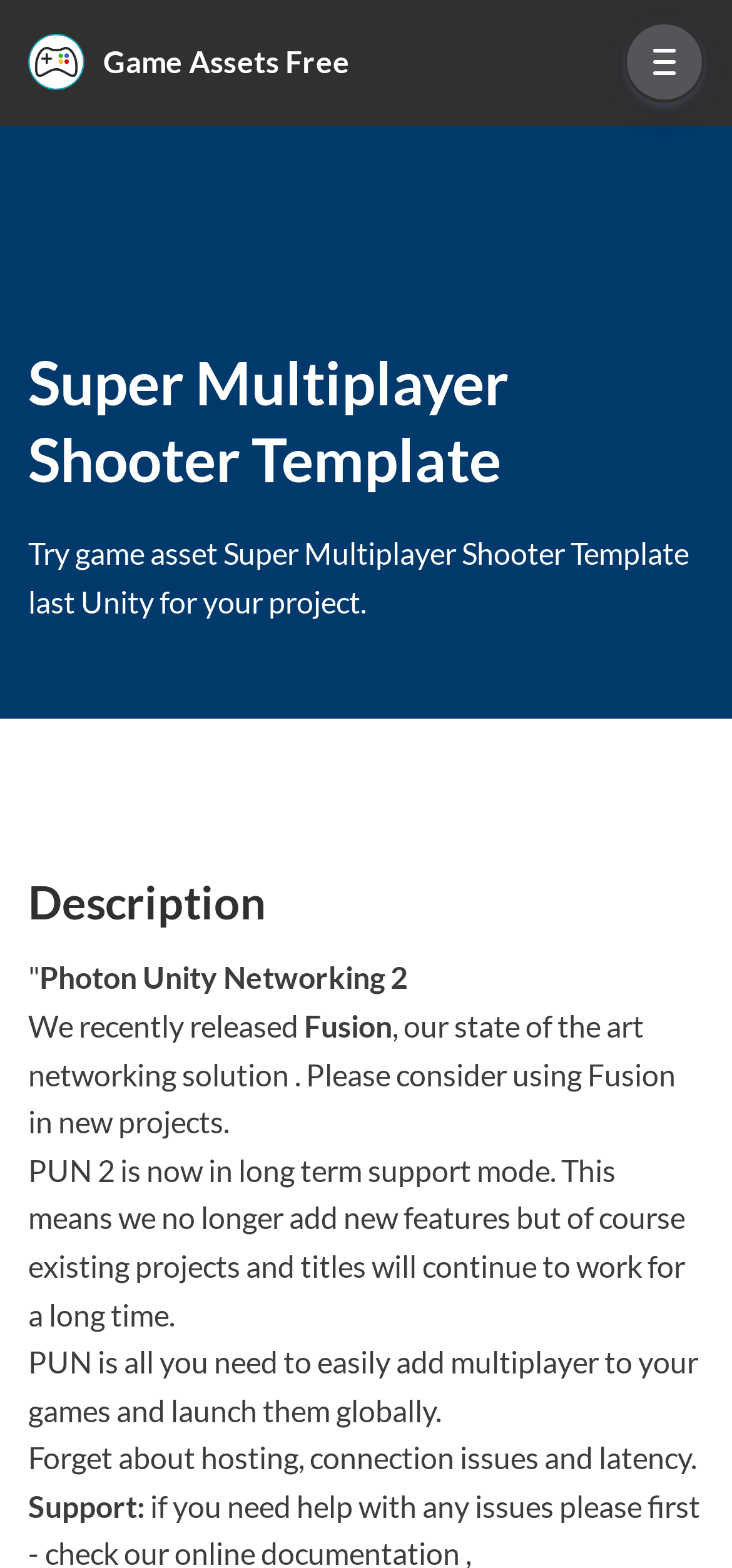Please answer the following query using a single word or phrase: 
What is the name of the game asset?

Super Multiplayer Shooter Template